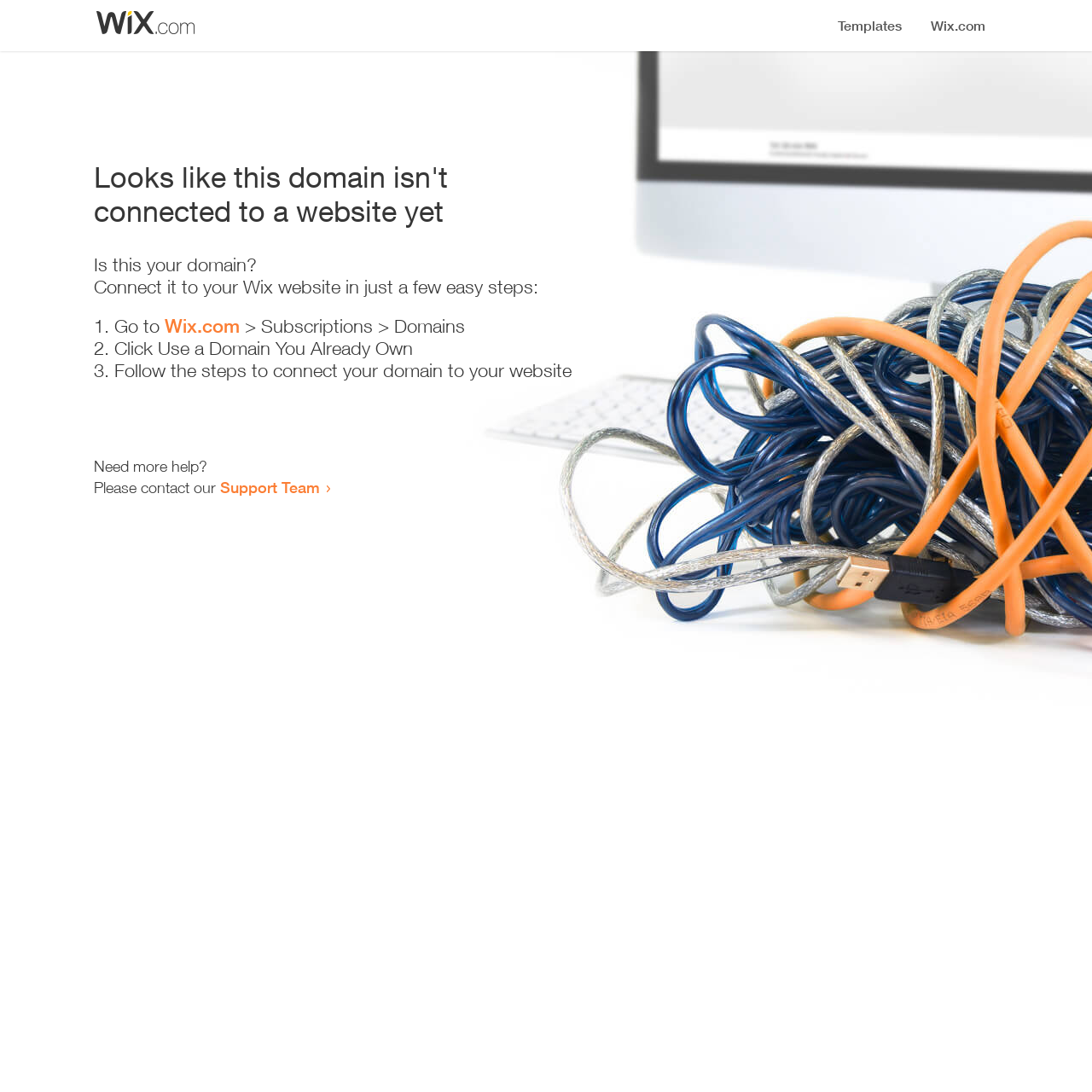Bounding box coordinates are specified in the format (top-left x, top-left y, bottom-right x, bottom-right y). All values are floating point numbers bounded between 0 and 1. Please provide the bounding box coordinate of the region this sentence describes: Wix.com

[0.151, 0.288, 0.22, 0.309]